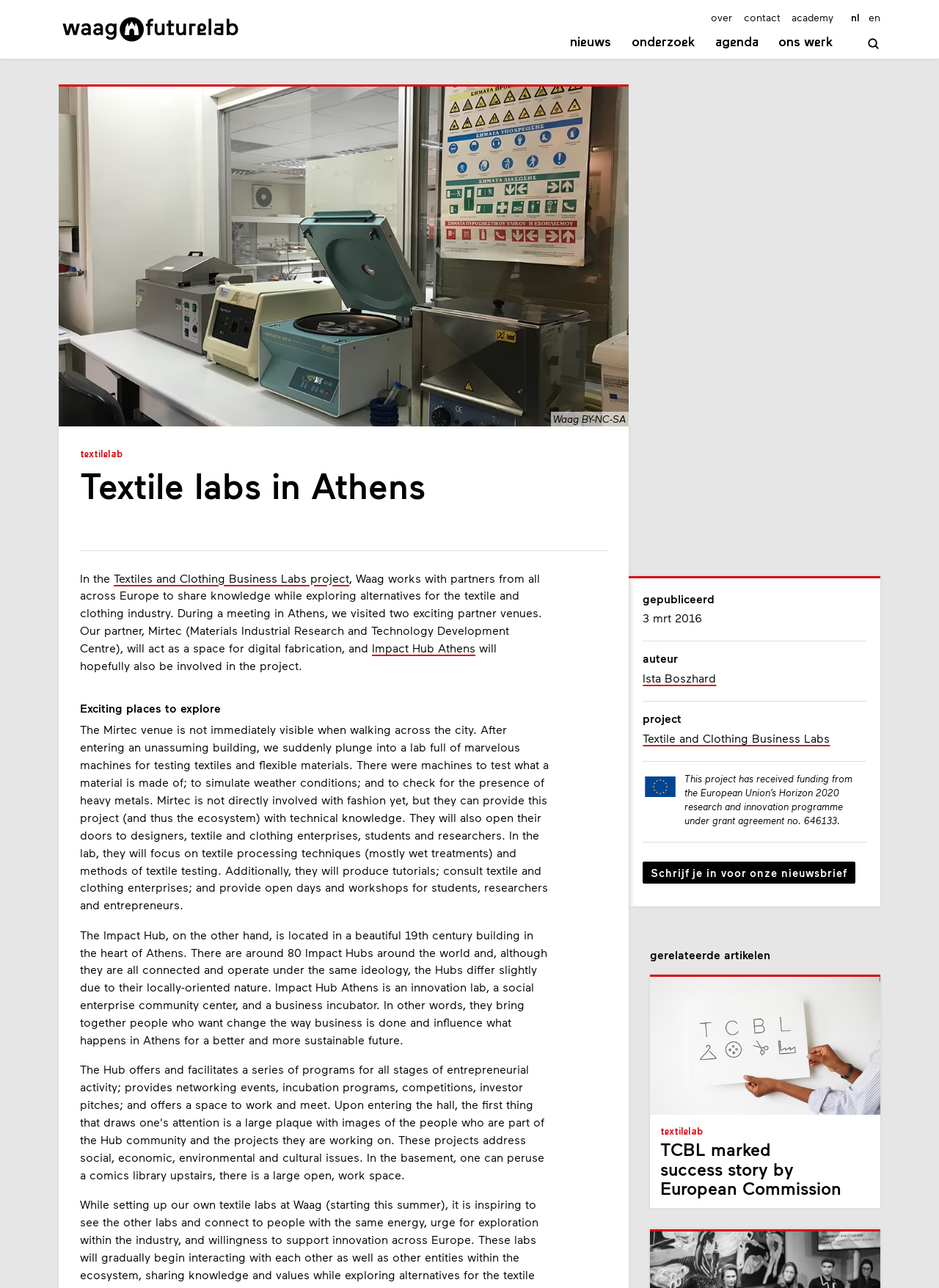Find and indicate the bounding box coordinates of the region you should select to follow the given instruction: "Click Fund Distribution".

None